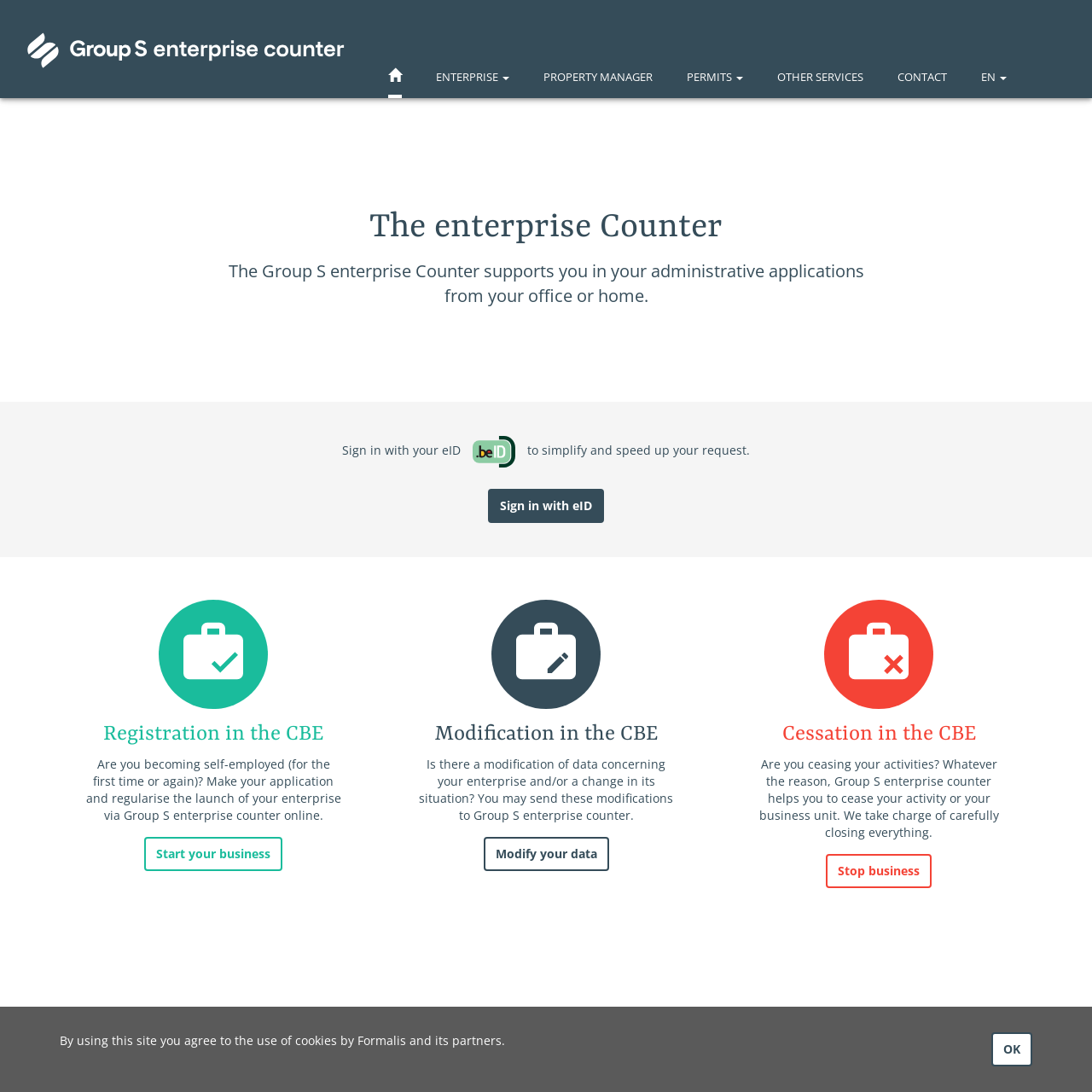Use one word or a short phrase to answer the question provided: 
How can I simplify my request?

Sign in with eID